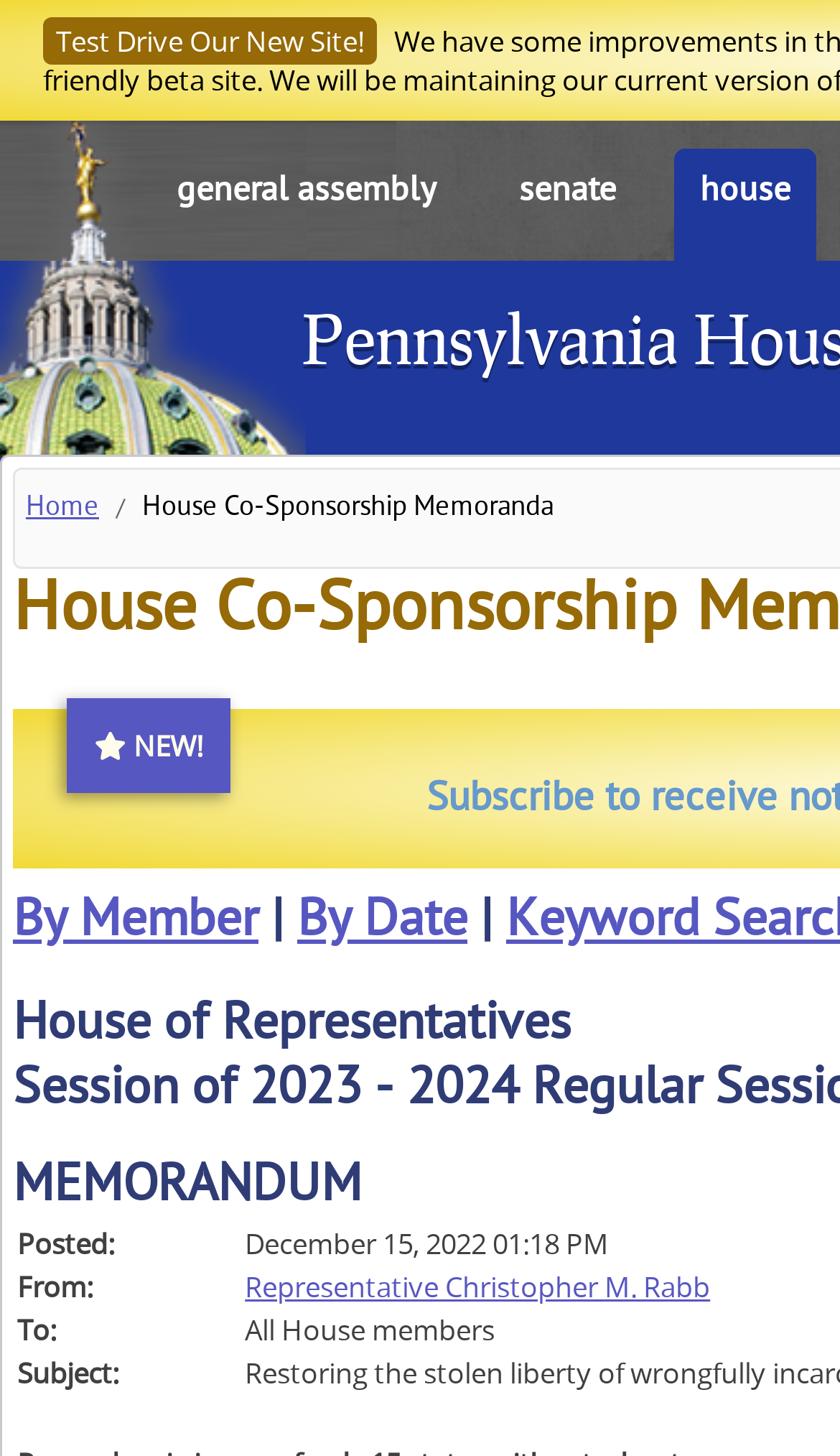Determine the title of the webpage and give its text content.

House Co-Sponsorship Memoranda